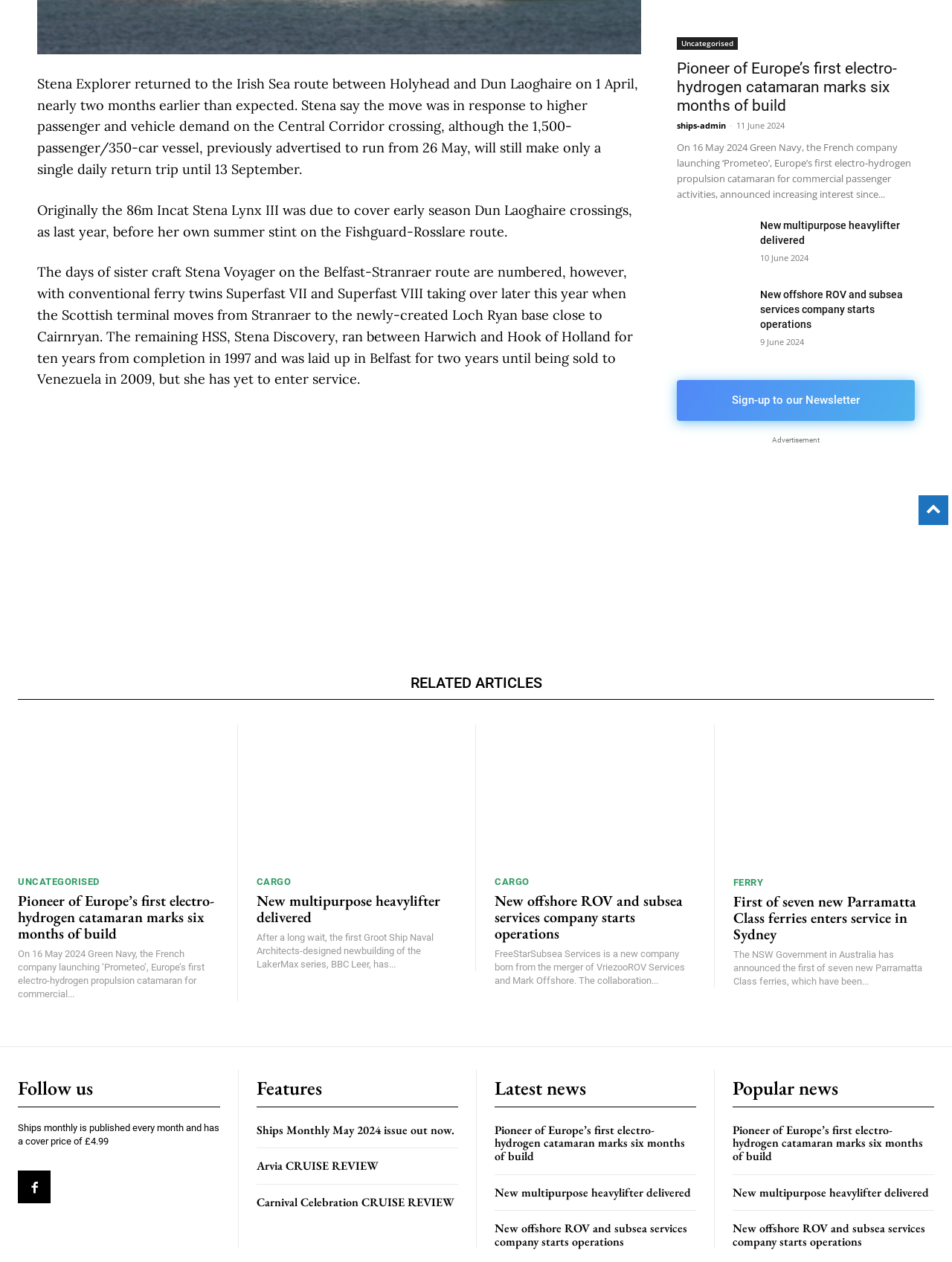Using the description: "New multipurpose heavylifter delivered", identify the bounding box of the corresponding UI element in the screenshot.

[0.52, 0.938, 0.726, 0.951]